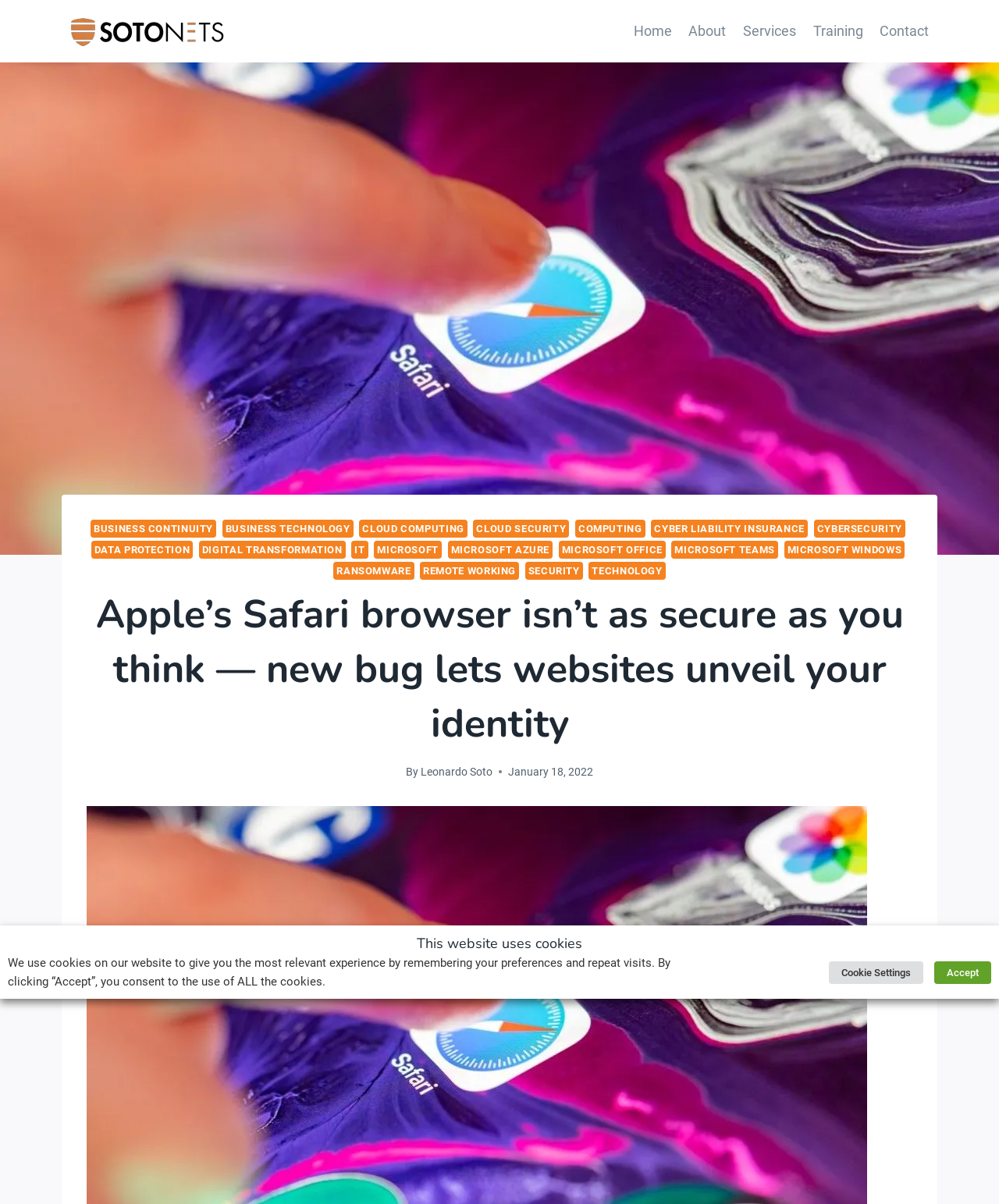Summarize the webpage comprehensively, mentioning all visible components.

This webpage is about Apple's Safari browser and its security issues. At the top left, there is a logo of SotoNets cybersecurity and compliance, accompanied by a link to the website. Below the logo, there is a primary navigation menu with links to Home, About, Services, Training, and Contact.

On the top right, there is a header section with multiple links to various topics, including BUSINESS CONTINUITY, BUSINESS TECHNOLOGY, CLOUD COMPUTING, and more. These links are arranged horizontally and take up most of the width of the page.

The main content of the page is an article titled "Apple’s Safari browser isn’t as secure as you think — new bug lets websites unveil your identity." The article is written by Leonardo Soto and was published on January 18, 2022. The article text is not summarized here, but it appears to discuss a security issue with Safari browsers.

At the bottom right of the page, there is a button to scroll to the top of the page. Additionally, there is a cookie consent dialog box that appears at the bottom of the page, with a heading that says "This website uses cookies." The dialog box explains the use of cookies on the website and provides options to accept or customize cookie settings.